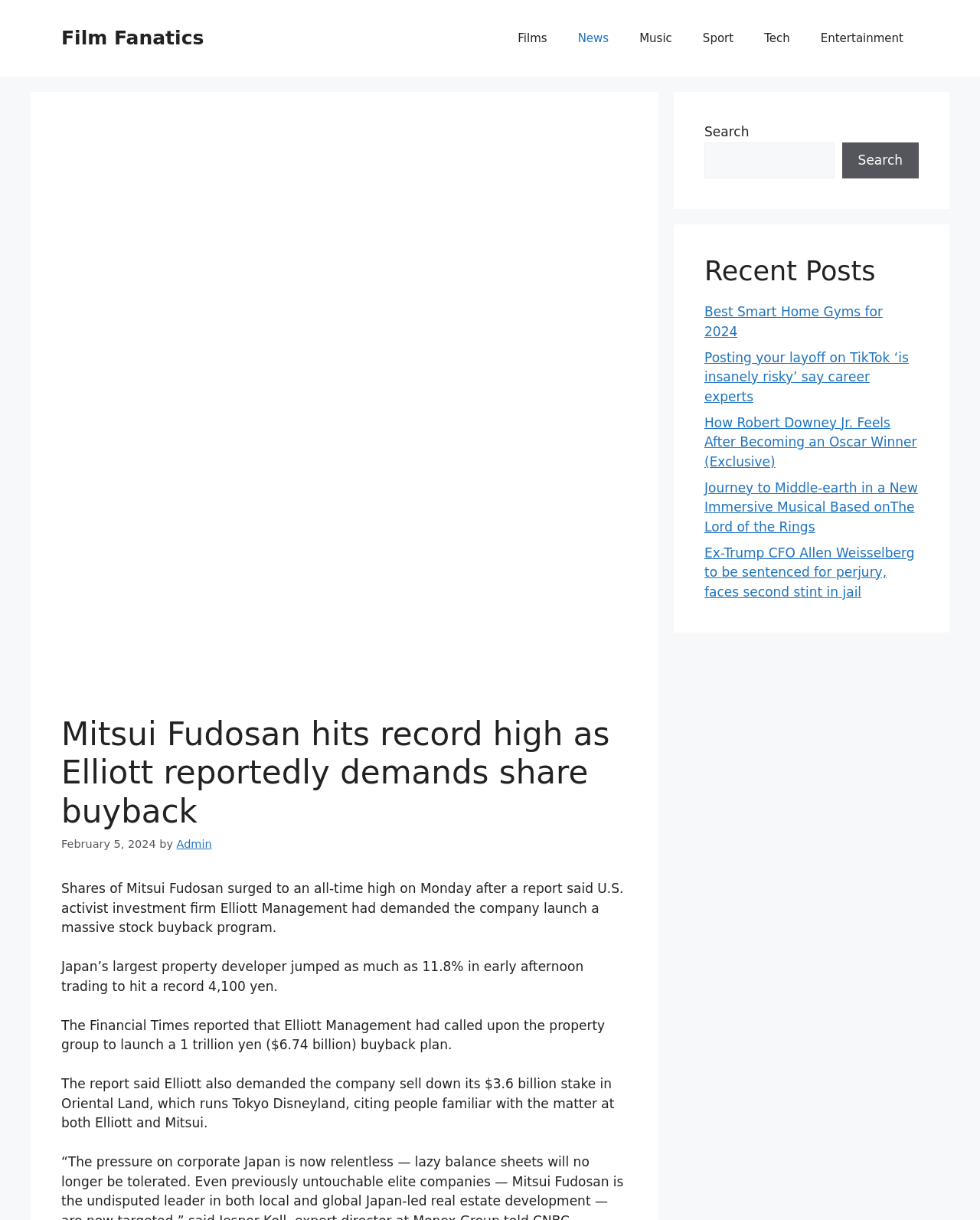Offer a detailed explanation of the webpage layout and contents.

The webpage is about news articles, specifically featuring a main article about Mitsui Fudosan, a Japanese property developer, and its surge in stock prices. At the top of the page, there is a banner with a link to "Film Fanatics" on the left side, and a navigation menu with six links to different categories: Films, News, Music, Sport, Tech, and Entertainment.

Below the navigation menu, there is a main content section with a heading that reads "Mitsui Fudosan hits record high as Elliott reportedly demands share buyback". This section also includes the date "February 5, 2024" and the author "Admin". The main article is divided into four paragraphs, describing the surge in Mitsui Fudosan's stock prices and the demands made by Elliott Management.

To the right of the main content section, there is a search bar with a search button. Below the search bar, there is a section titled "Recent Posts" with five links to other news articles, including topics such as smart home gyms, career advice, and entertainment news.

Overall, the webpage has a clean and organized layout, with a clear hierarchy of elements and a focus on presenting news articles in a readable format.